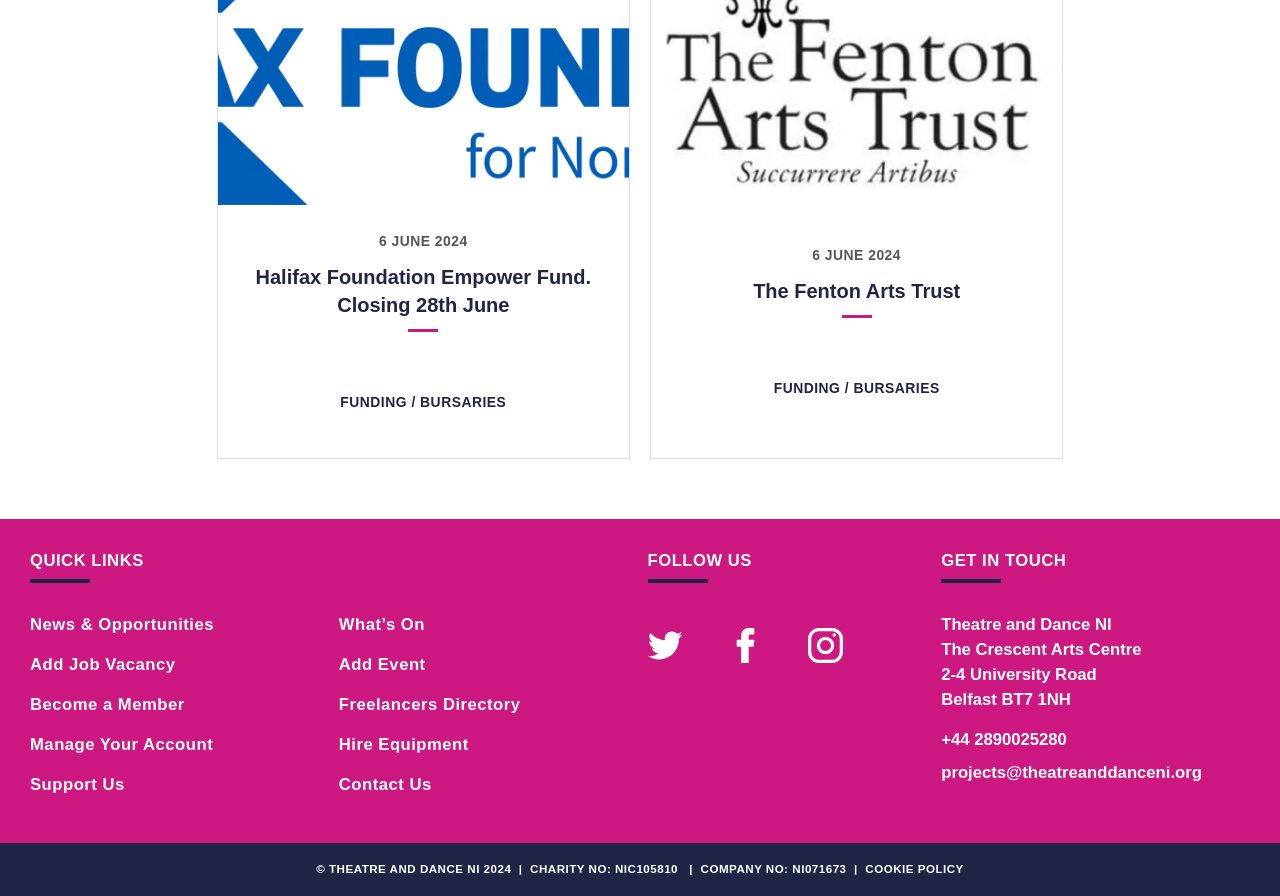Please identify the bounding box coordinates of the element's region that should be clicked to execute the following instruction: "Go to the main page". The bounding box coordinates must be four float numbers between 0 and 1, i.e., [left, top, right, bottom].

None